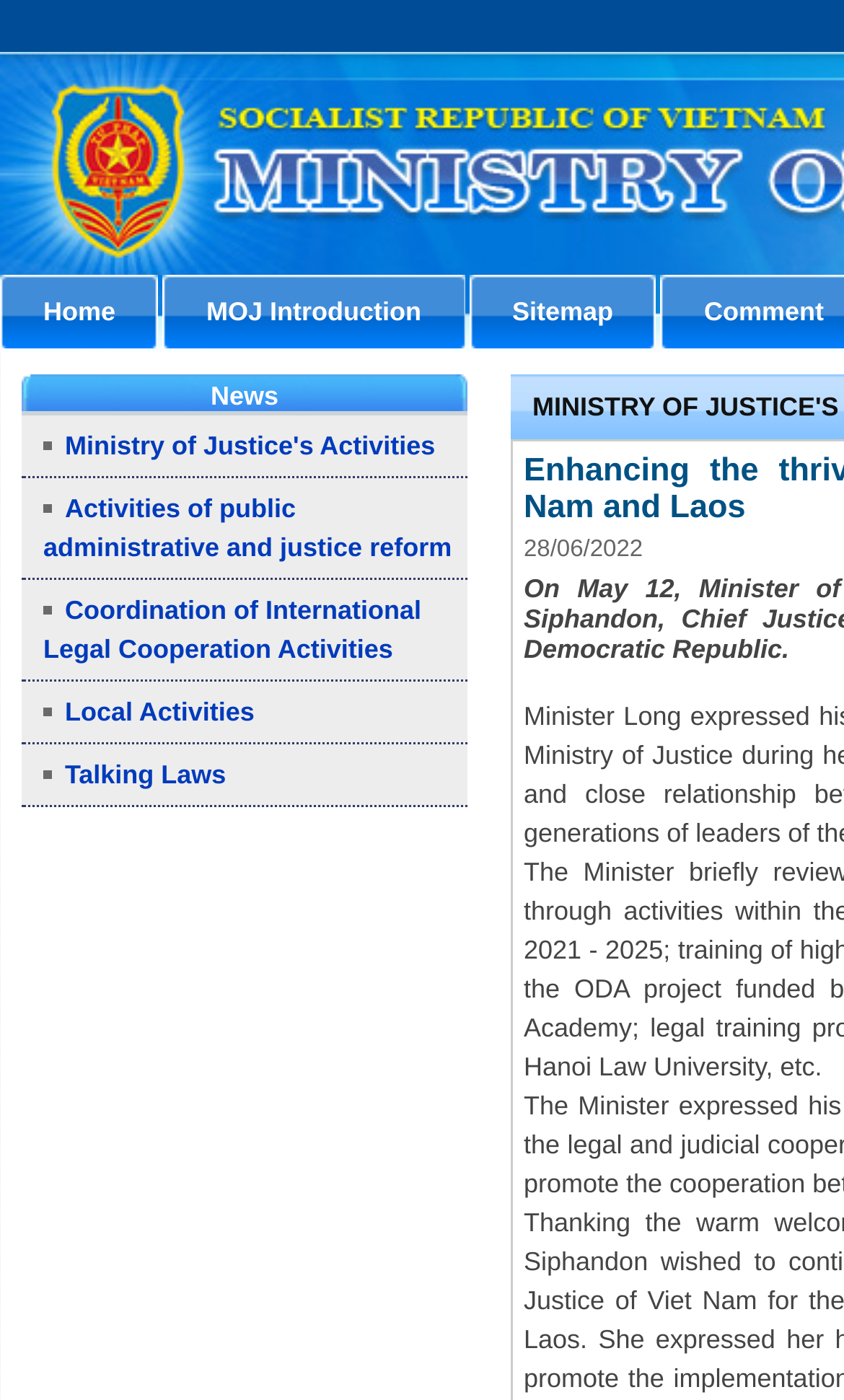Locate the bounding box coordinates of the element I should click to achieve the following instruction: "view ministry of justice introduction".

[0.193, 0.196, 0.55, 0.249]